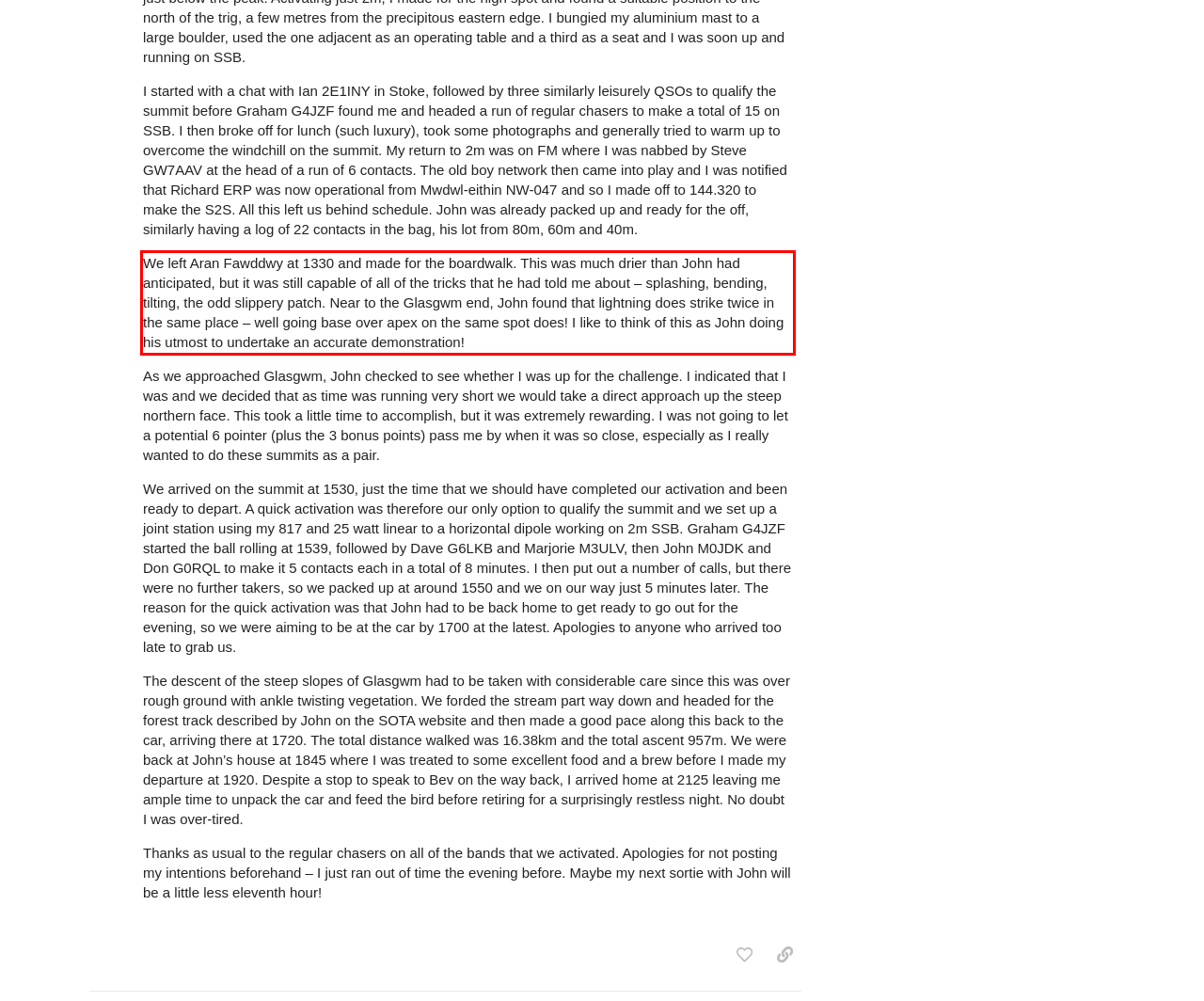Identify the text inside the red bounding box in the provided webpage screenshot and transcribe it.

We left Aran Fawddwy at 1330 and made for the boardwalk. This was much drier than John had anticipated, but it was still capable of all of the tricks that he had told me about – splashing, bending, tilting, the odd slippery patch. Near to the Glasgwm end, John found that lightning does strike twice in the same place – well going base over apex on the same spot does! I like to think of this as John doing his utmost to undertake an accurate demonstration!